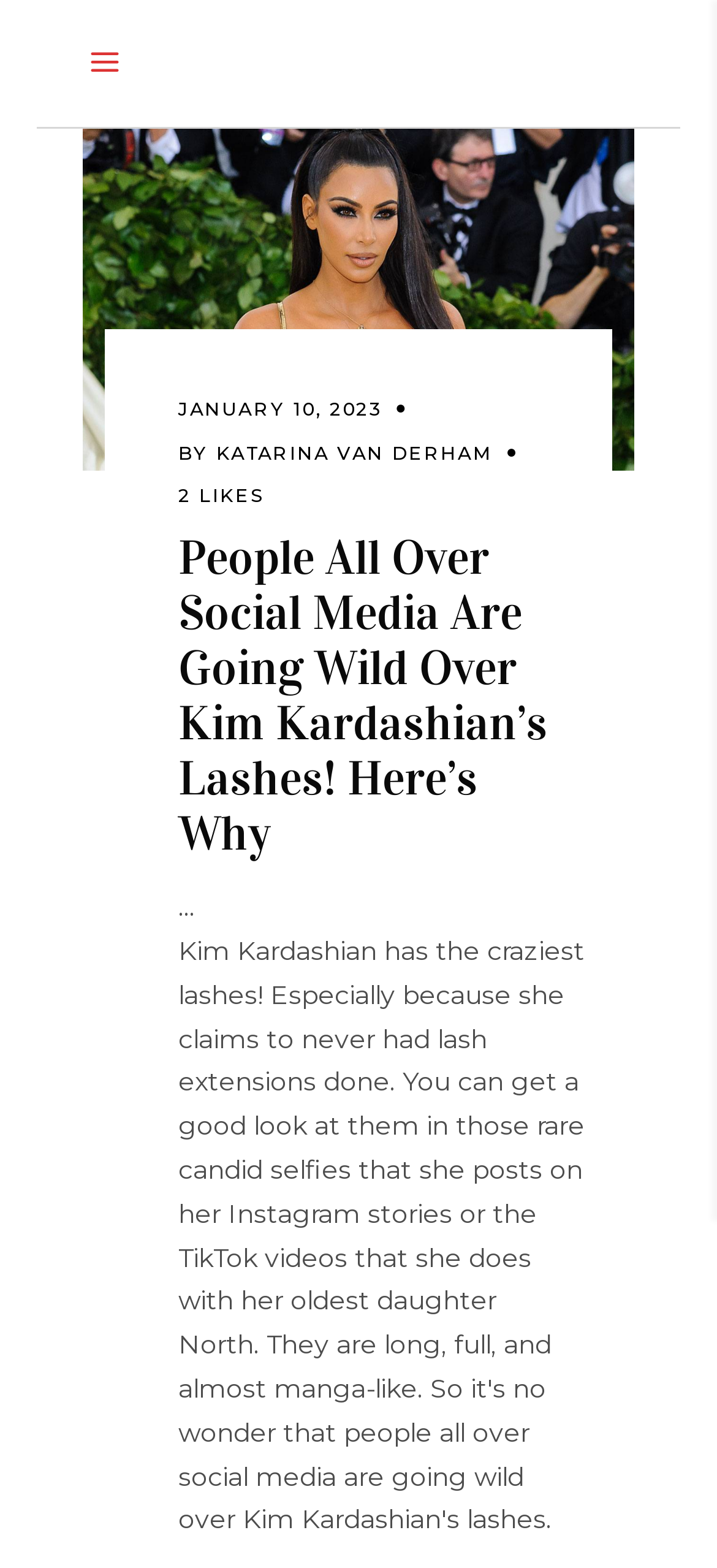What is the topic of the article?
Please use the image to provide a one-word or short phrase answer.

Kim Kardashian's lashes